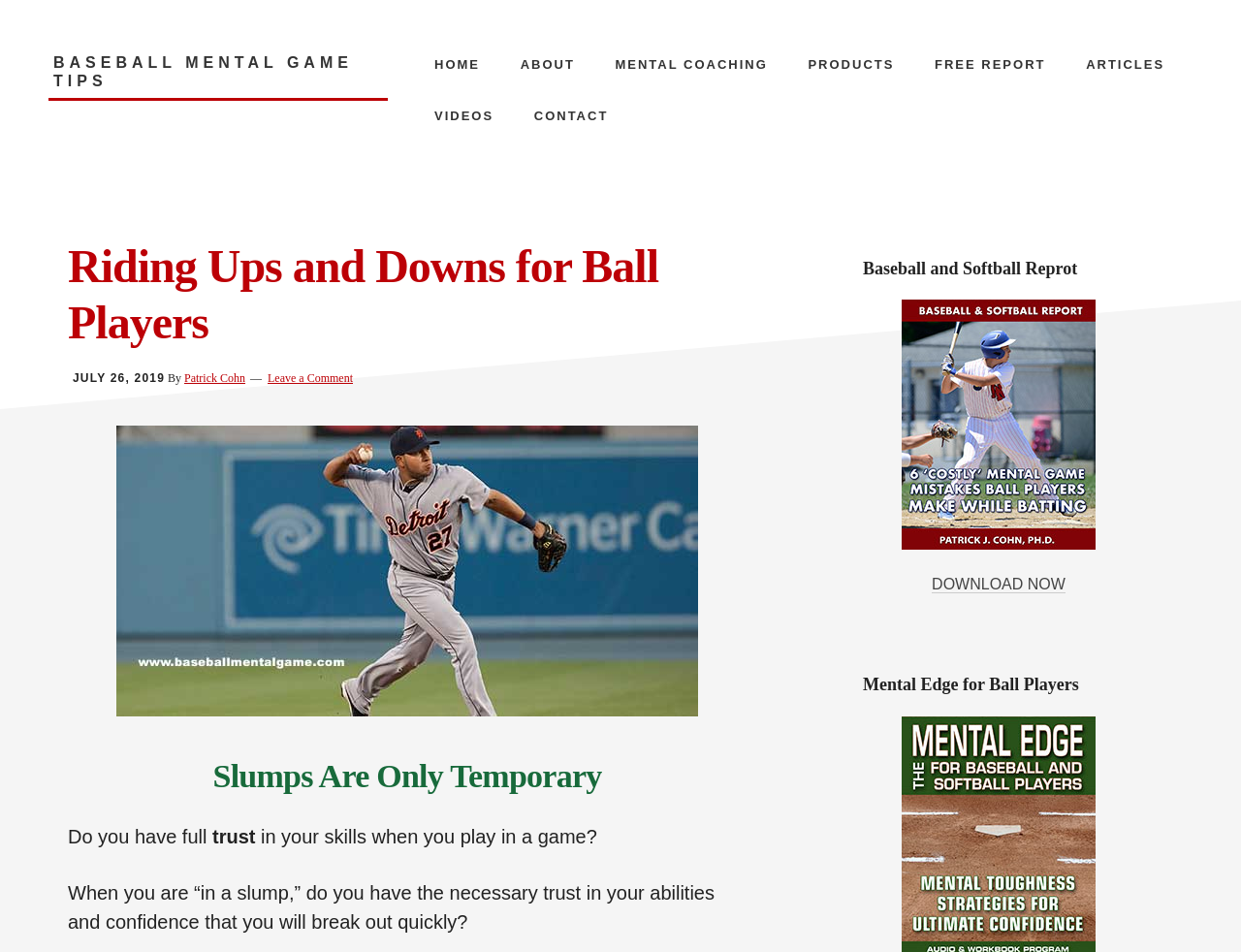Generate a comprehensive description of the contents of the webpage.

The webpage is about baseball mental game tips, with a focus on trusting one's skills and confidence. At the top, there are three links to skip to main content, primary sidebar, and footer. Below these links, there is a prominent link to "BASEBALL MENTAL GAME TIPS" and a static text "Mental Game of Baseball Tips For Players, Coaches, & Parents".

On the left side, there is a main navigation menu with seven links: "HOME", "ABOUT", "MENTAL COACHING", "PRODUCTS", "FREE REPORT", "ARTICLES", and "VIDEOS". Below the navigation menu, there is a section with a heading "Riding Ups and Downs for Ball Players" and a subheading "JULY 26, 2019" by "Patrick Cohn". This section also contains a link to "Leave a Comment".

The main content of the webpage is divided into two columns. On the left, there is a figure with an image, and on the right, there are several paragraphs of text. The text starts with a heading "Slumps Are Only Temporary" and then asks questions about trusting one's skills when playing in a game. The text continues to discuss the importance of confidence and trust in one's abilities.

On the right side, there is a primary sidebar with a heading "Primary Sidebar". Below this heading, there is a section with a heading "Baseball and Softball Report" and an image with a caption "Mental Game of Baseball". There is also a link to "DOWNLOAD NOW" and another section with a heading "Mental Edge for Ball Players".